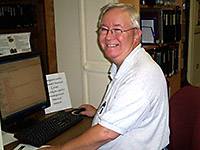Describe every important feature and element in the image comprehensively.

In this image, a smiling volunteer is seated at a computer within the Bassett Historical Center. Dressed in a light-colored polo shirt, they are engaging with the screen, suggesting they are actively involved in a task or volunteer activity. The setting appears to be a cozy workspace surrounded by bookshelves, indicating a rich environment filled with resources. A sign with text can be glimpsed beside them, likely providing information relevant to visitors or fellow volunteers. This scene reflects the welcoming and industrious spirit of the Bassett Historical Center, where dedicated volunteers contribute to its mission and operations.